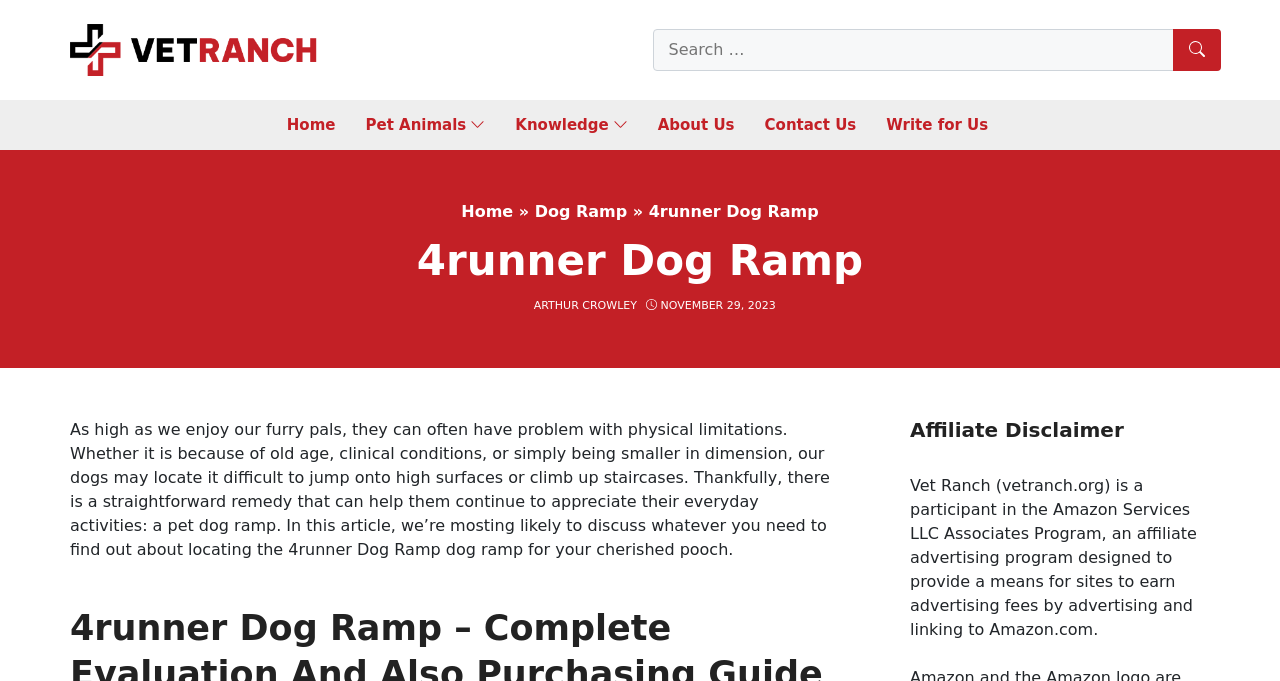Pinpoint the bounding box coordinates of the element that must be clicked to accomplish the following instruction: "Go to Home page". The coordinates should be in the format of four float numbers between 0 and 1, i.e., [left, top, right, bottom].

[0.224, 0.152, 0.262, 0.215]